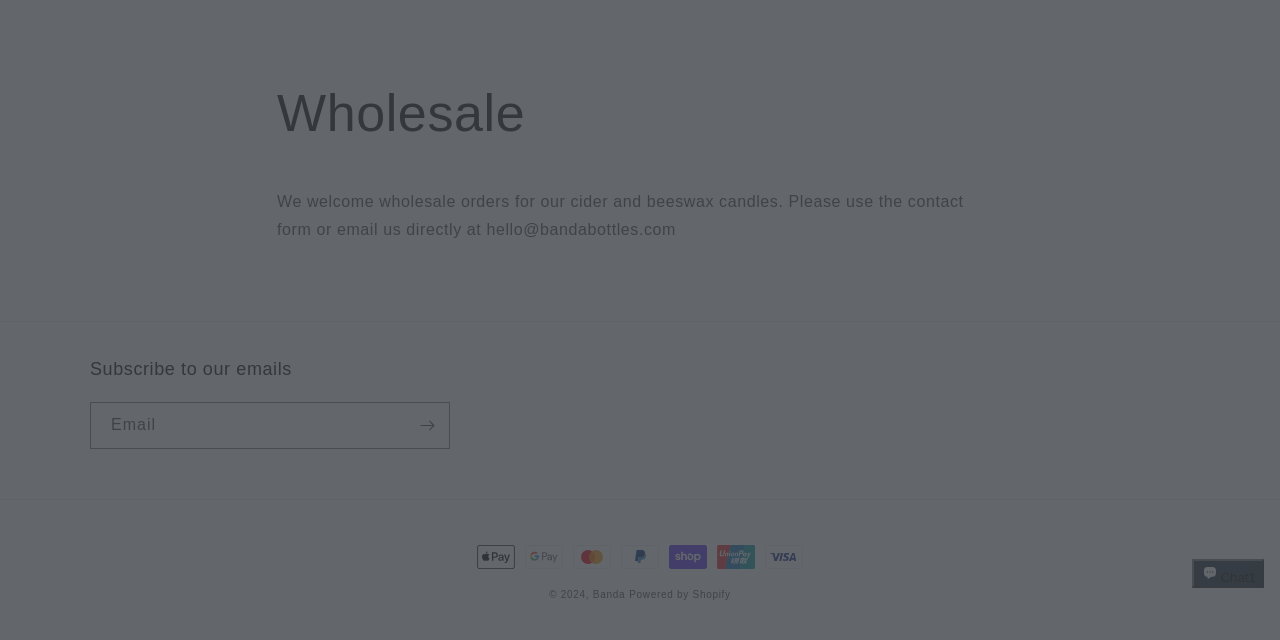Bounding box coordinates are specified in the format (top-left x, top-left y, bottom-right x, bottom-right y). All values are floating point numbers bounded between 0 and 1. Please provide the bounding box coordinate of the region this sentence describes: parent_node: Email name="contact[email]" placeholder="Email"

[0.071, 0.629, 0.351, 0.699]